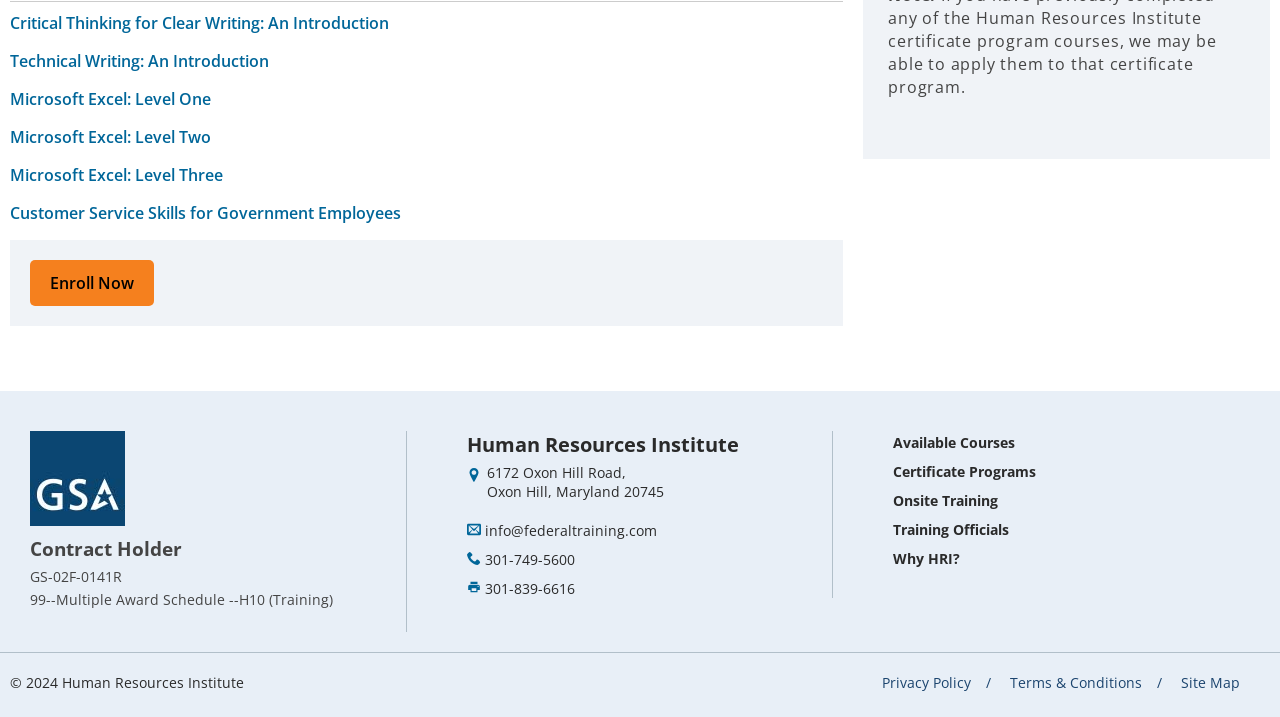What is the copyright year of the website?
Based on the visual content, answer with a single word or a brief phrase.

2024